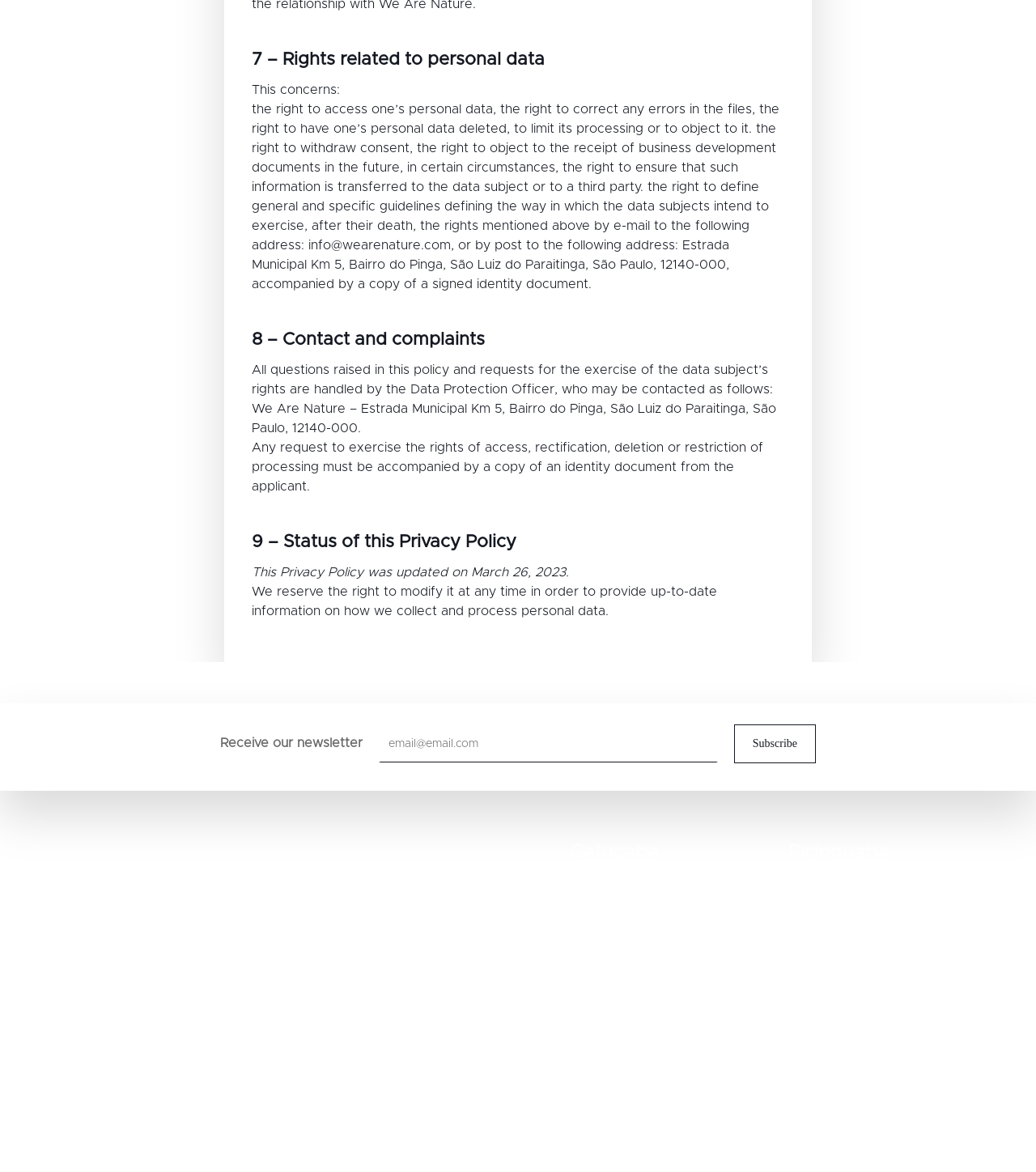Locate the bounding box coordinates of the element that should be clicked to execute the following instruction: "Subscribe to the newsletter".

[0.366, 0.618, 0.693, 0.651]